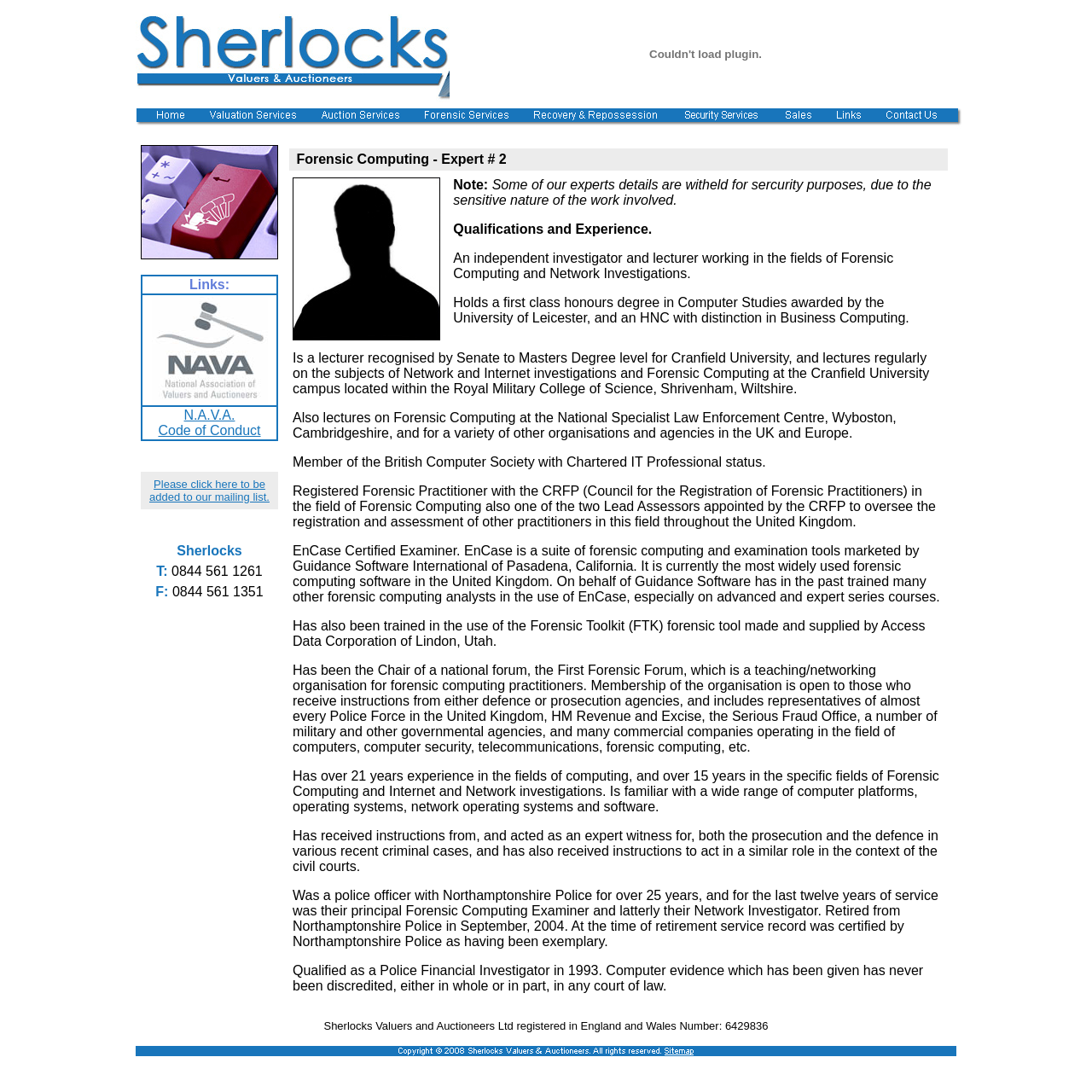Identify the bounding box coordinates of the specific part of the webpage to click to complete this instruction: "Click on the Facebook link".

None